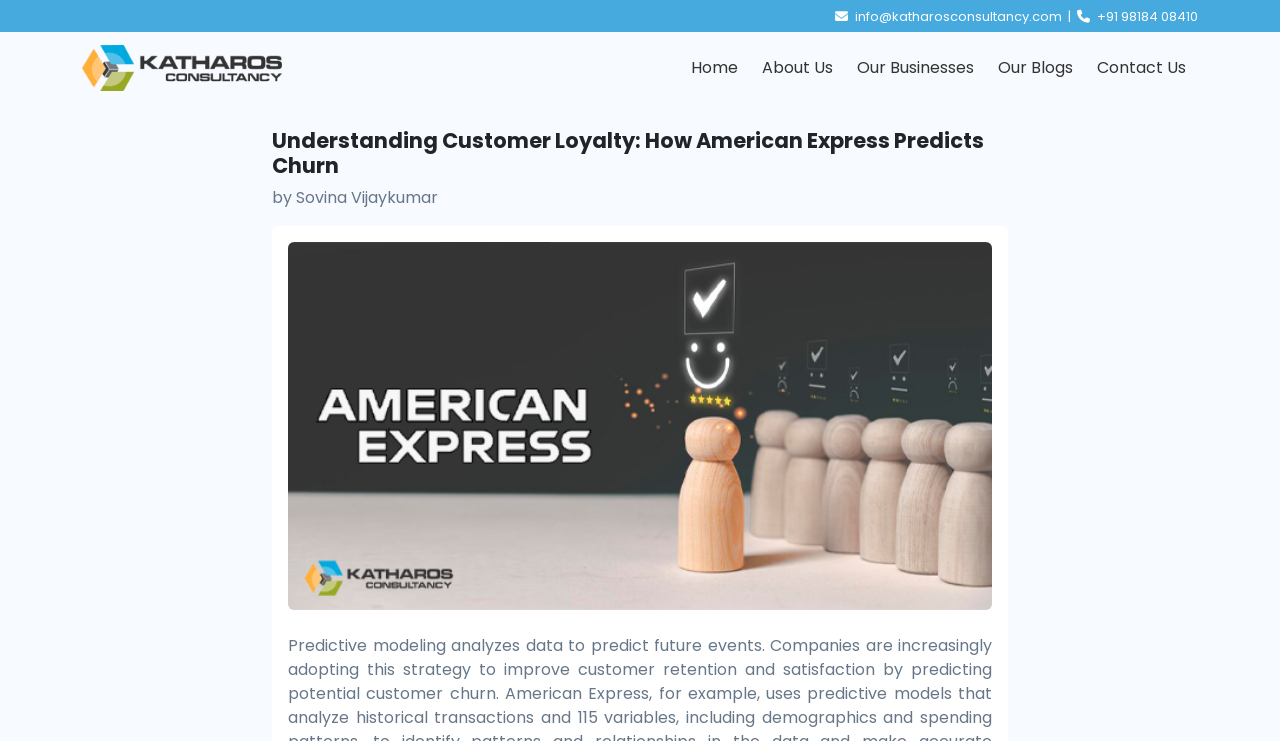How many navigation links are there?
Answer the question with a single word or phrase derived from the image.

5